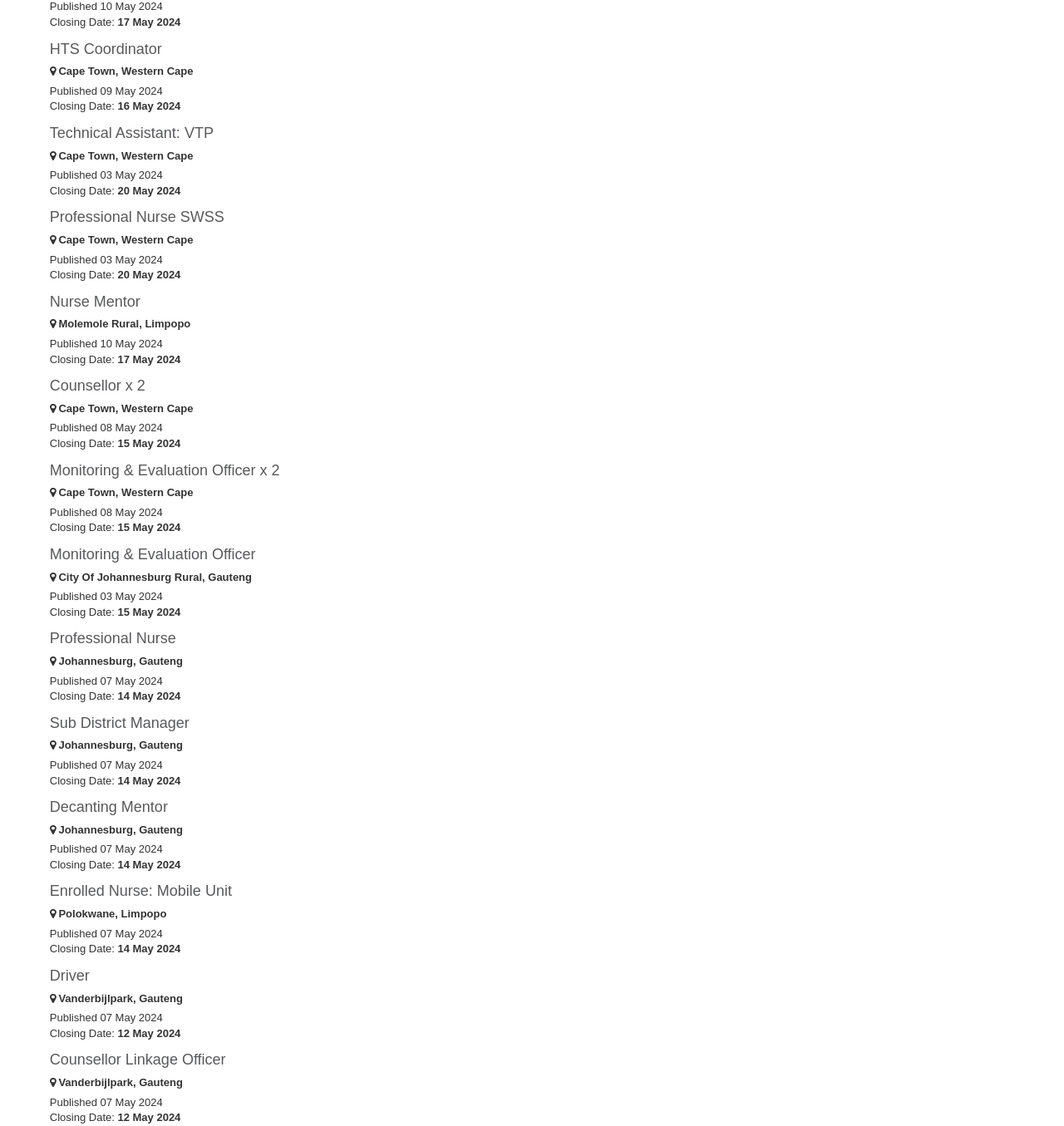Mark the bounding box of the element that matches the following description: "Driver".

[0.047, 0.859, 0.084, 0.874]